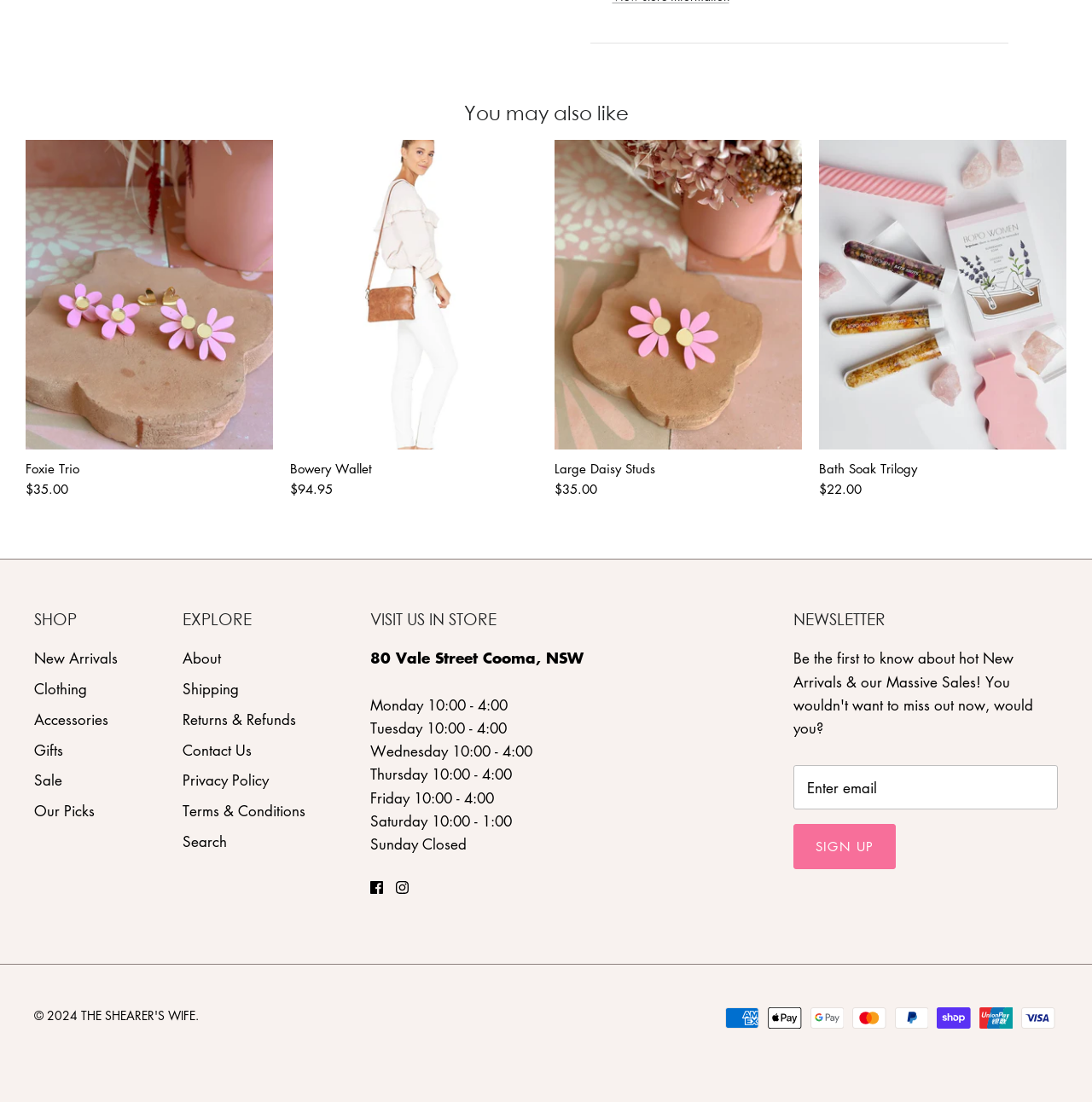Pinpoint the bounding box coordinates of the area that must be clicked to complete this instruction: "Enter email address".

[0.727, 0.694, 0.969, 0.735]